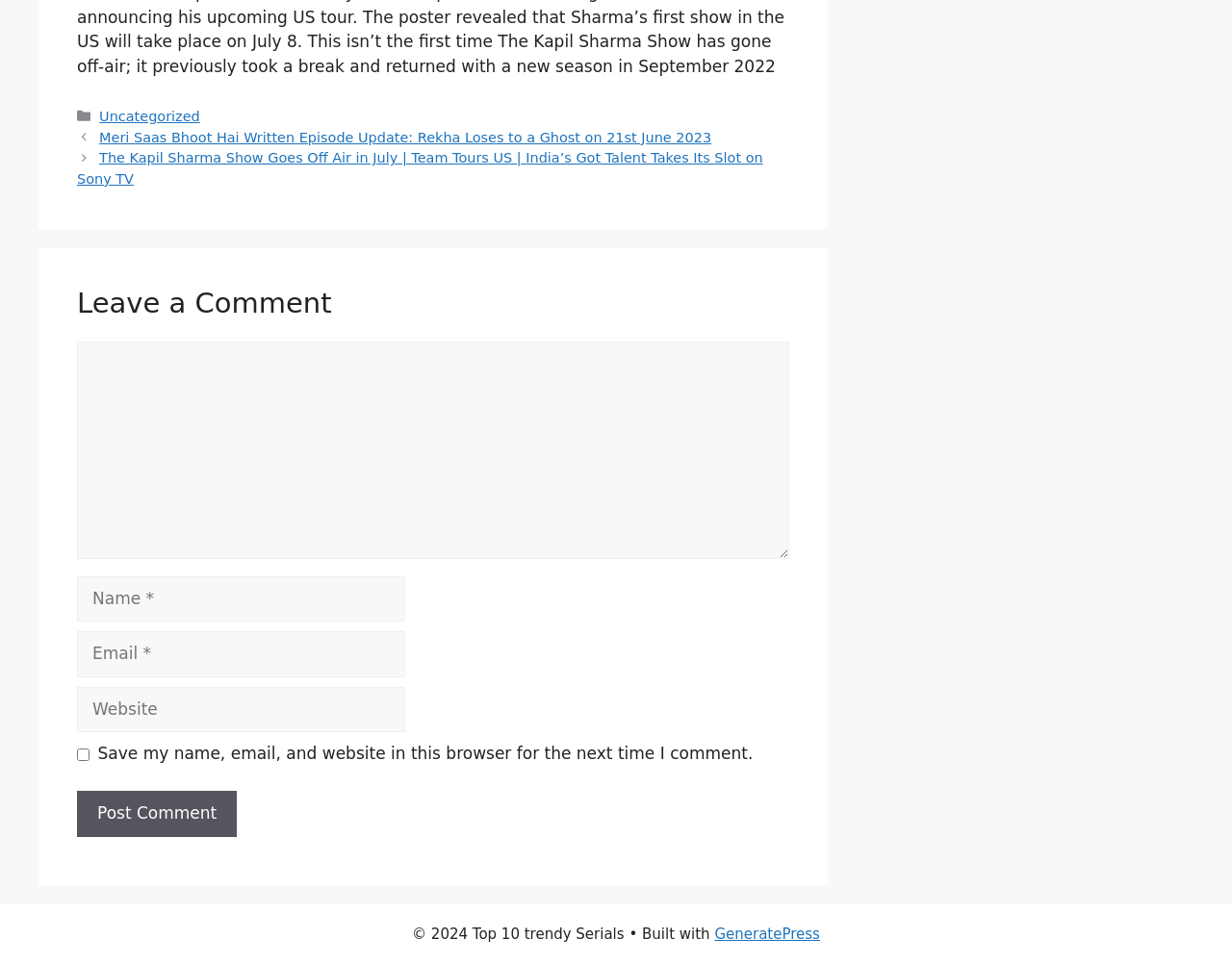Using the information in the image, give a detailed answer to the following question: What is the copyright year of the website?

I determined the answer by examining the 'StaticText' element with the text '© 2024 Top 10 trendy Serials'. The '©' symbol indicates a copyright, and the year mentioned is 2024.